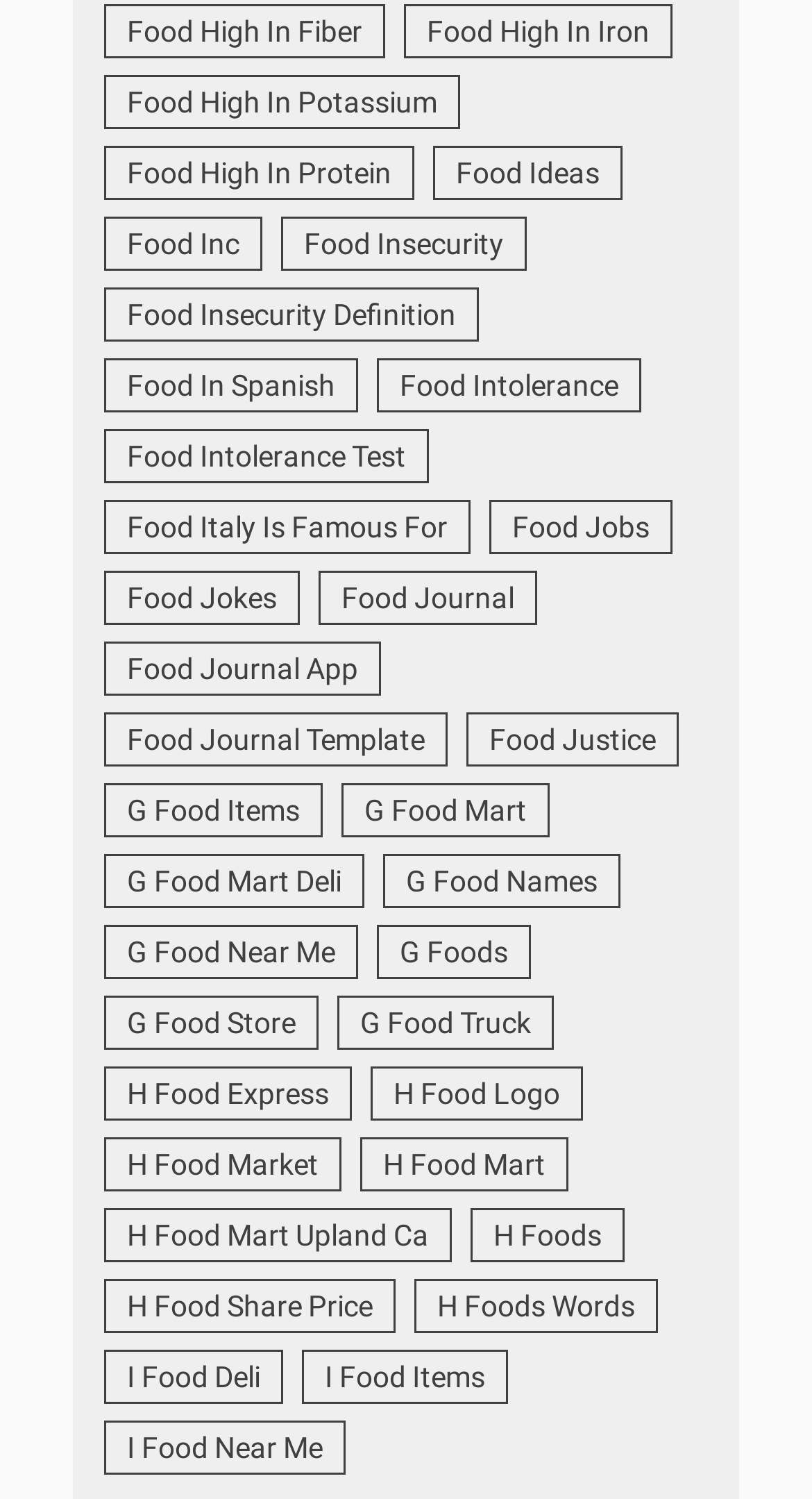Find the bounding box coordinates of the clickable area that will achieve the following instruction: "Click on Food High In Fiber".

[0.128, 0.003, 0.474, 0.039]